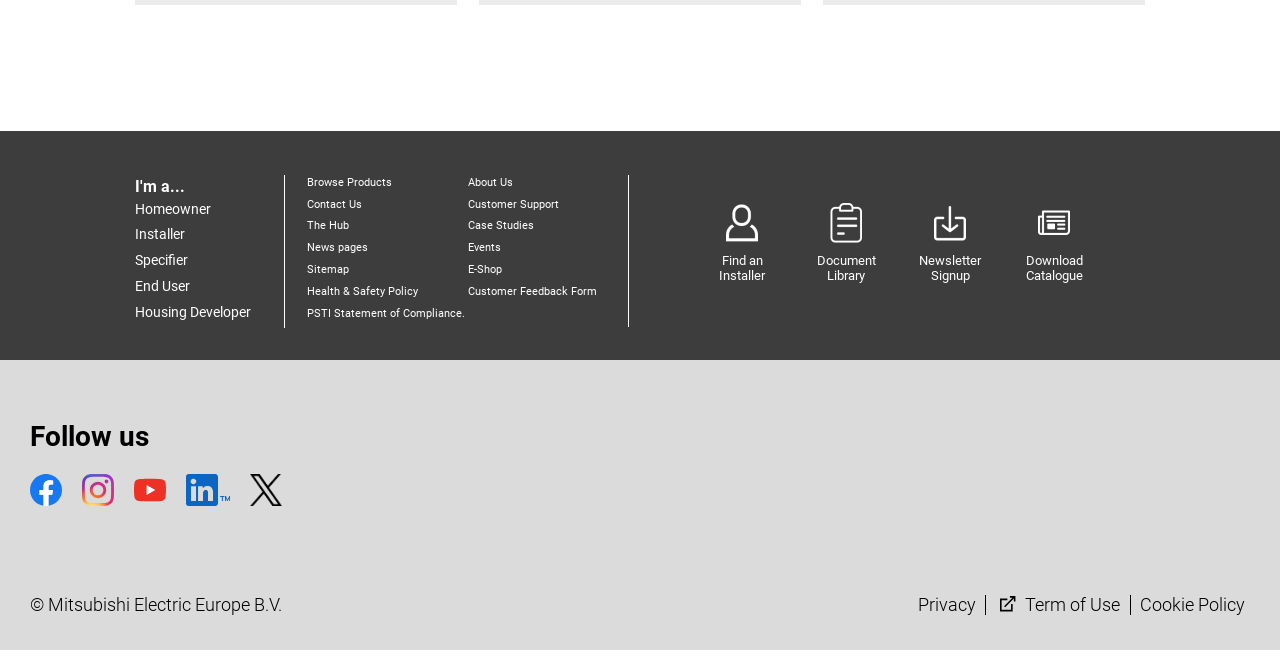Please answer the following query using a single word or phrase: 
What type of document can be downloaded from the website?

Catalogue